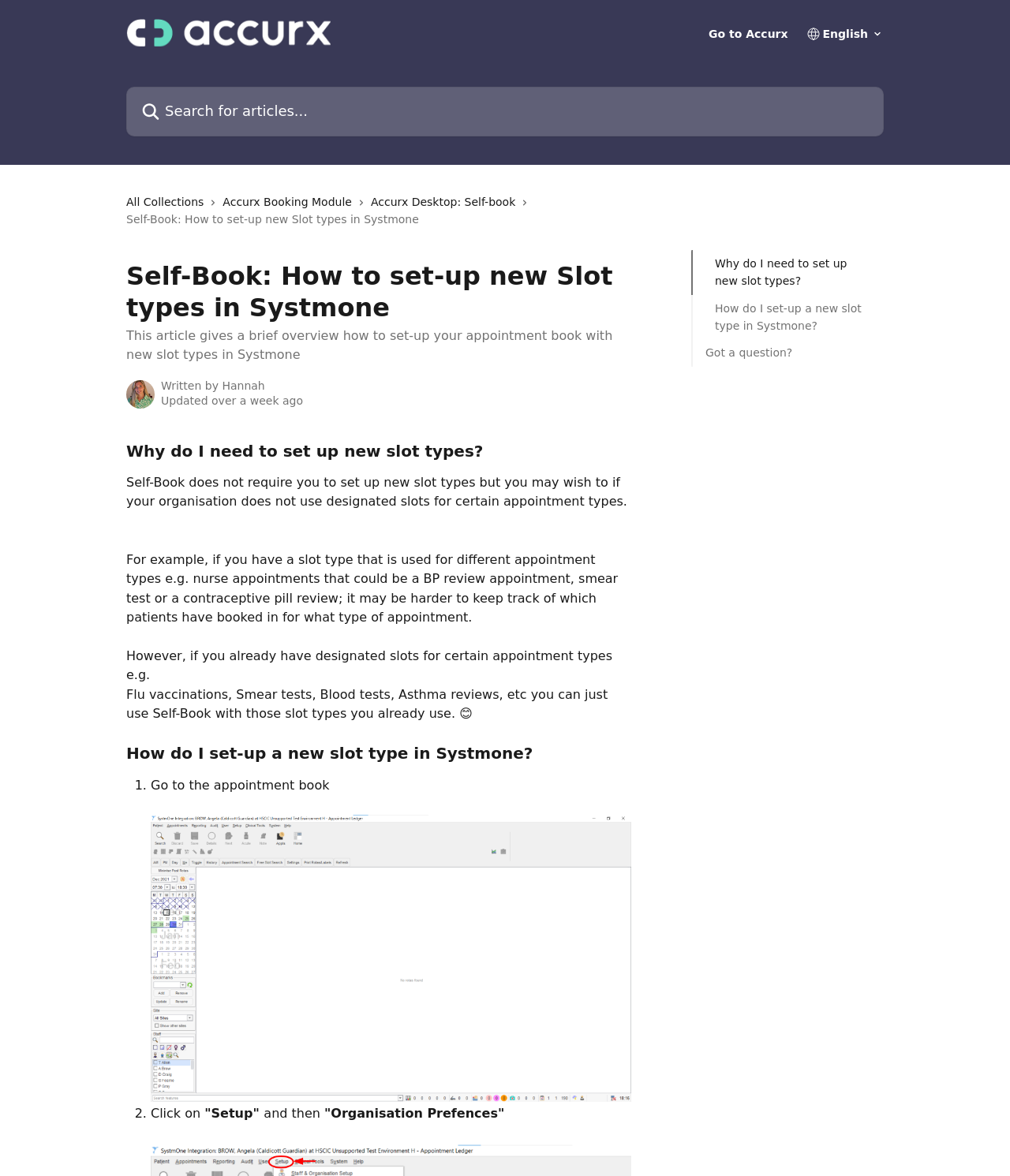Show me the bounding box coordinates of the clickable region to achieve the task as per the instruction: "Search for articles".

[0.125, 0.074, 0.875, 0.116]